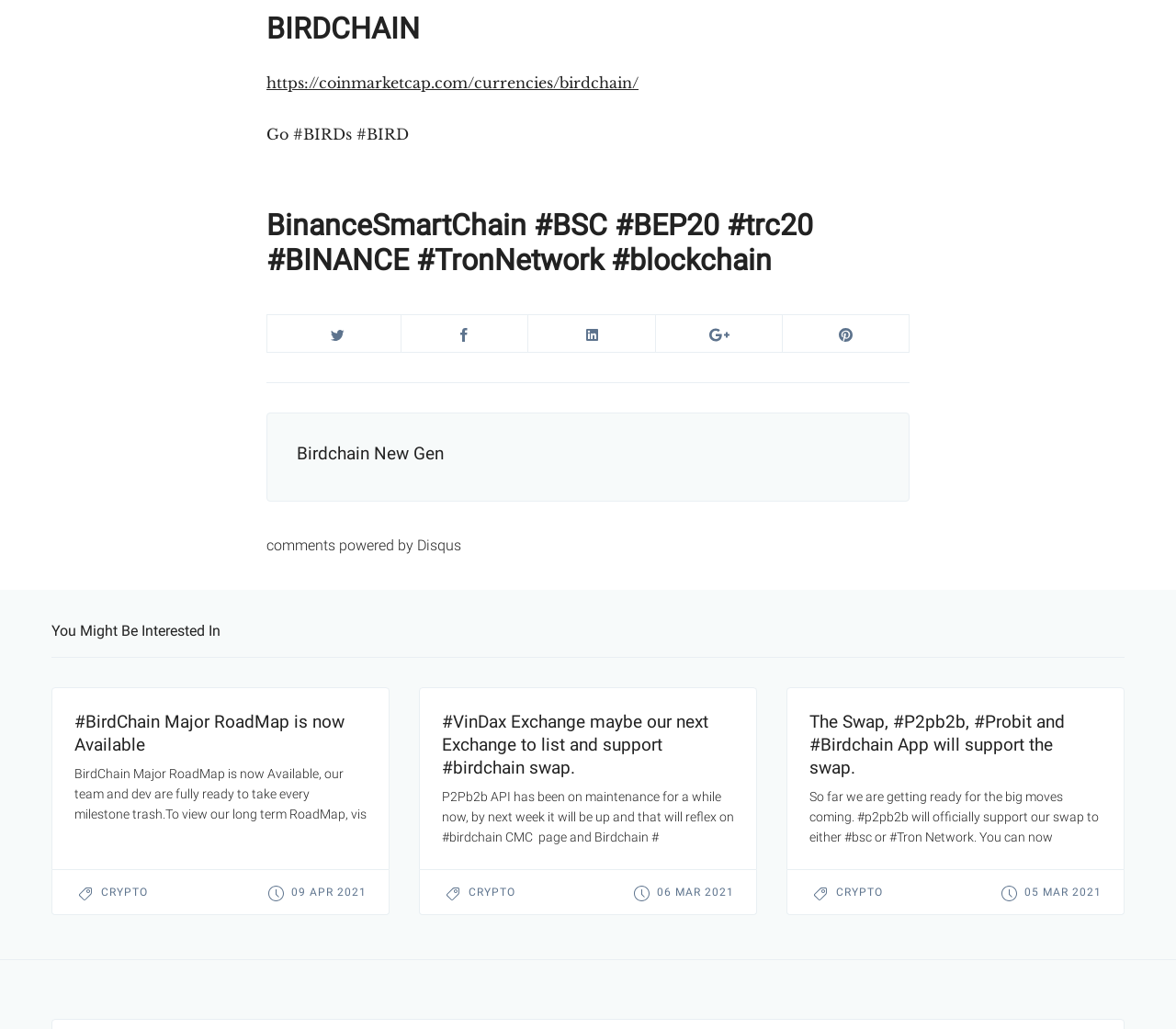Find the bounding box coordinates for the UI element that matches this description: "Birdchain New Gen".

[0.252, 0.431, 0.377, 0.451]